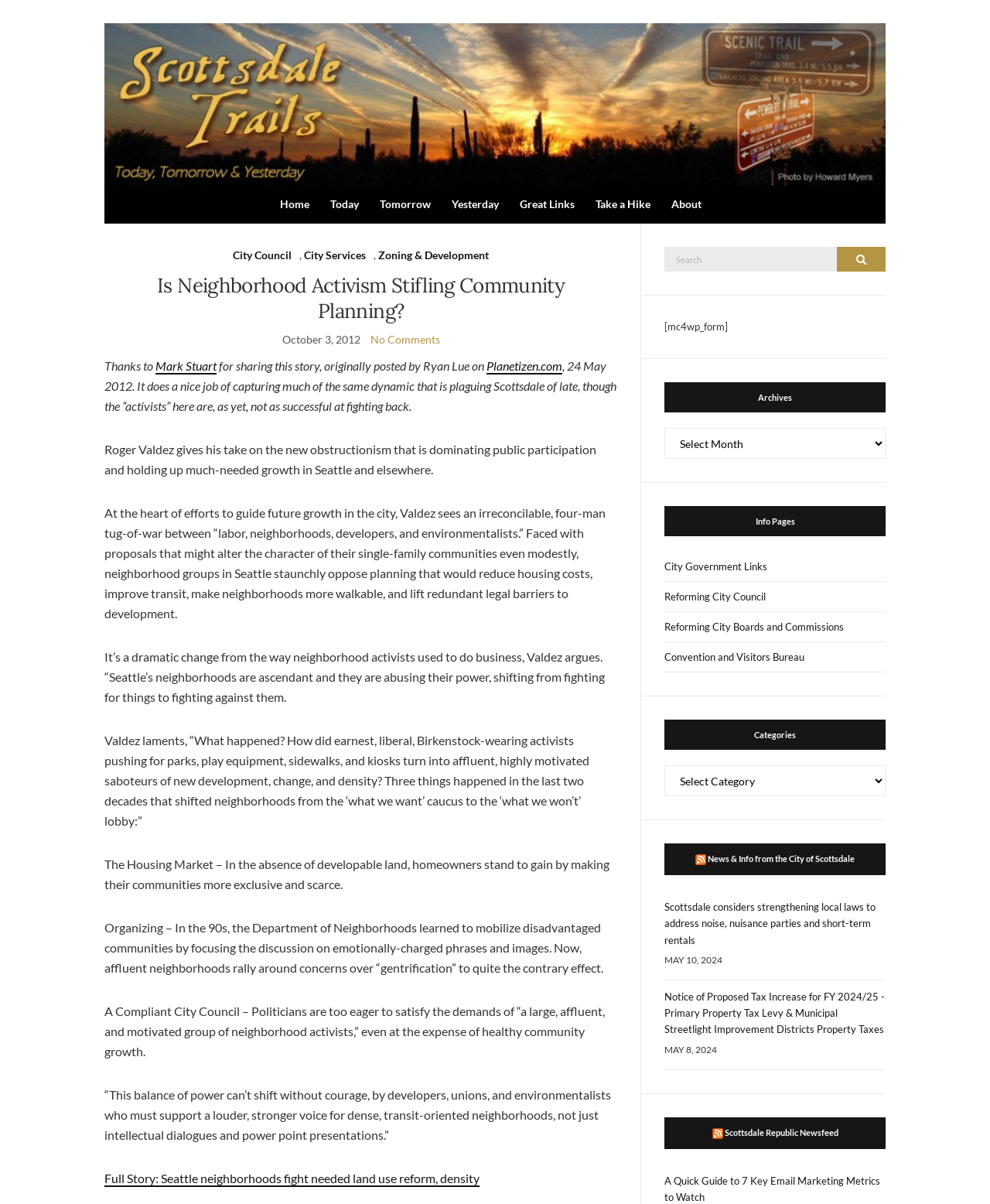Please determine the bounding box coordinates of the area that needs to be clicked to complete this task: 'View the City Government Links page'. The coordinates must be four float numbers between 0 and 1, formatted as [left, top, right, bottom].

[0.671, 0.458, 0.895, 0.483]